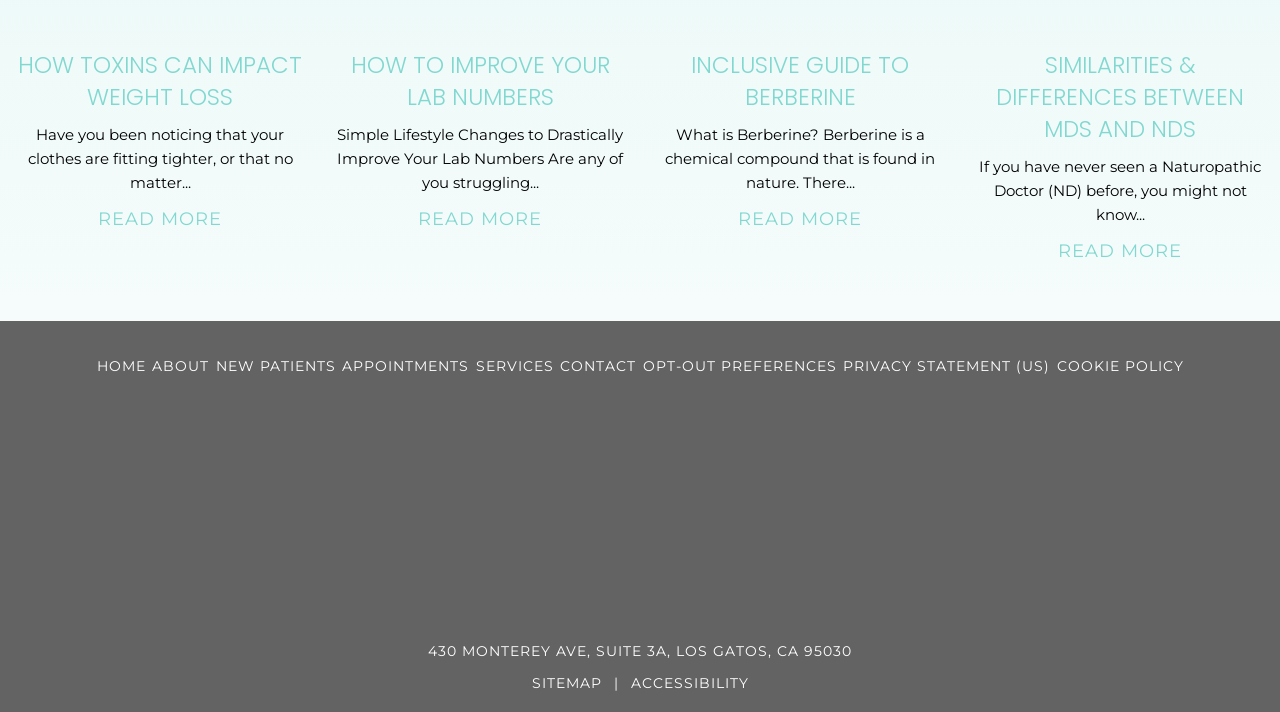Determine the bounding box coordinates of the UI element described below. Use the format (top-left x, top-left y, bottom-right x, bottom-right y) with floating point numbers between 0 and 1: Contact

[0.438, 0.501, 0.497, 0.527]